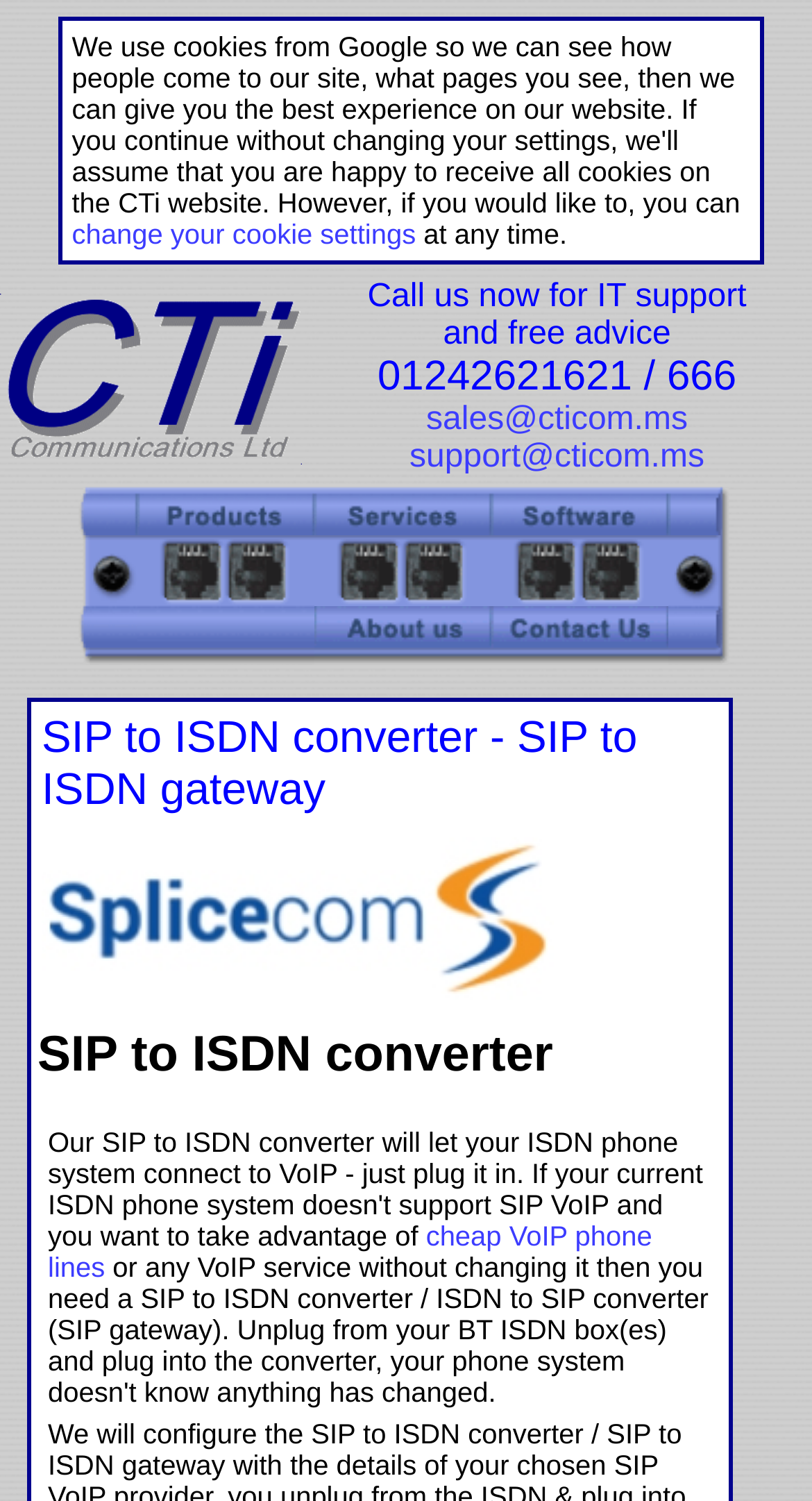Determine the bounding box coordinates of the element that should be clicked to execute the following command: "Get IT support".

[0.504, 0.293, 0.867, 0.316]